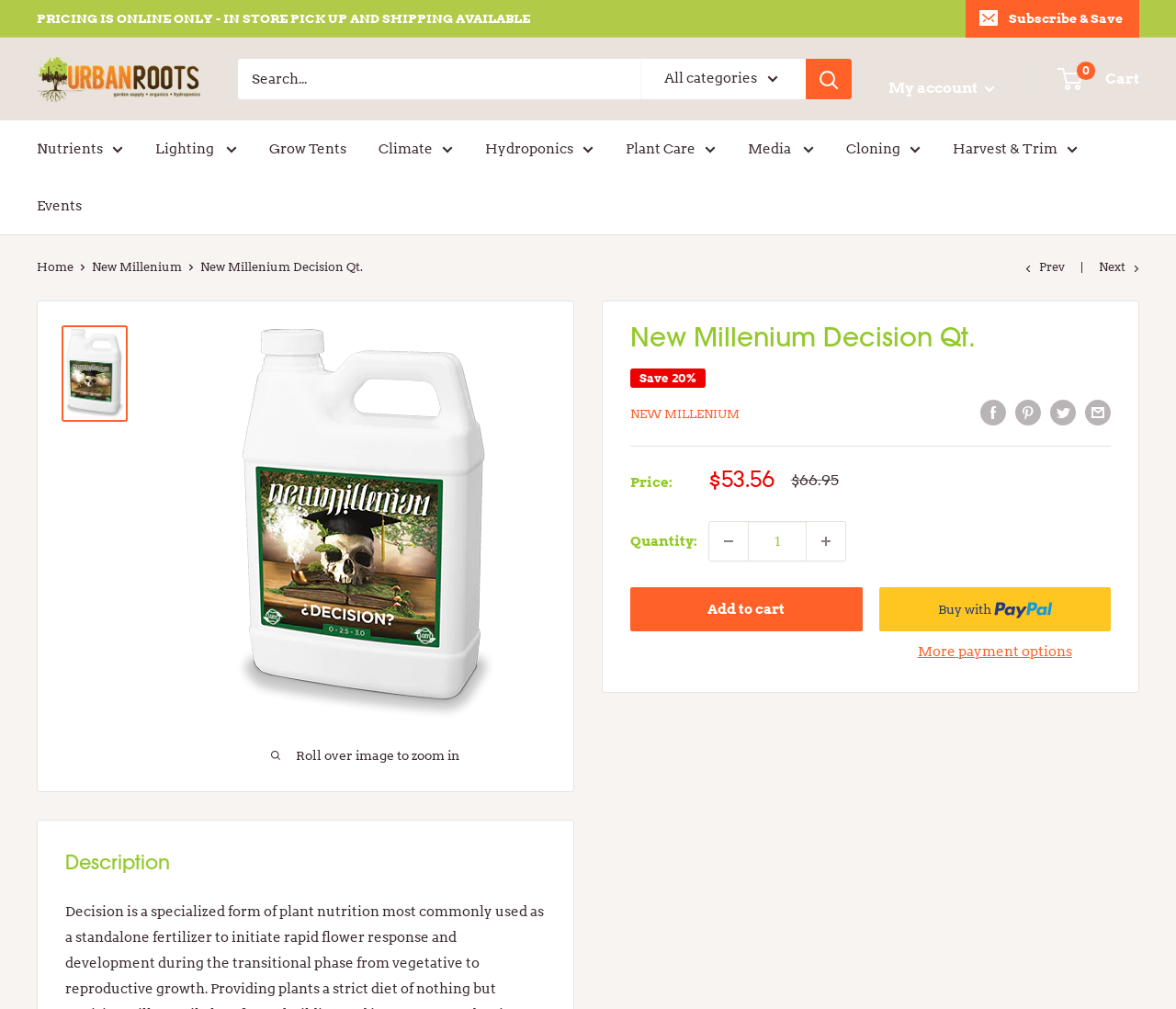Can you find the bounding box coordinates of the area I should click to execute the following instruction: "Add to cart"?

[0.536, 0.582, 0.733, 0.626]